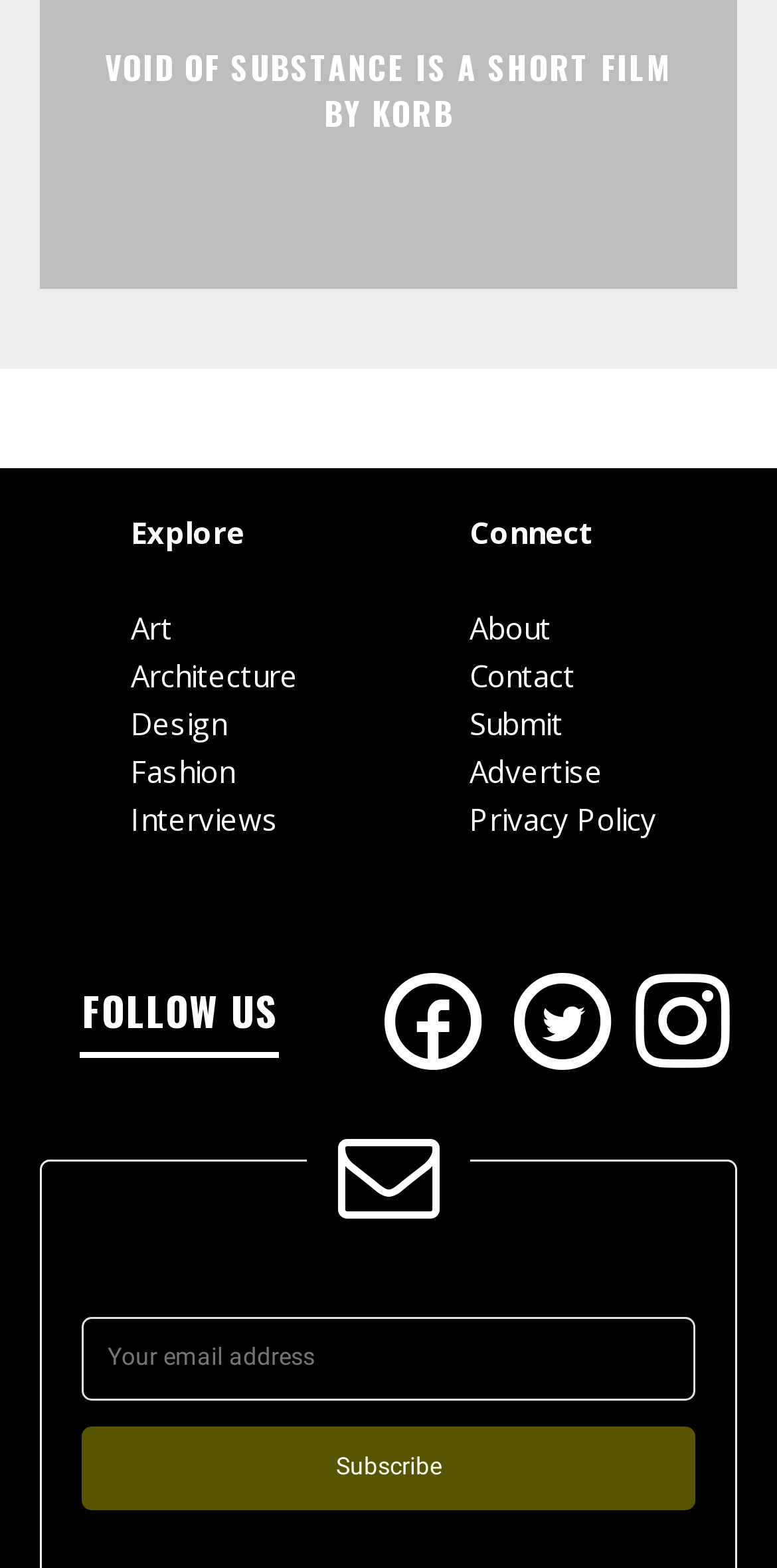Determine the bounding box coordinates of the region that needs to be clicked to achieve the task: "Enter email address".

[0.105, 0.84, 0.895, 0.893]